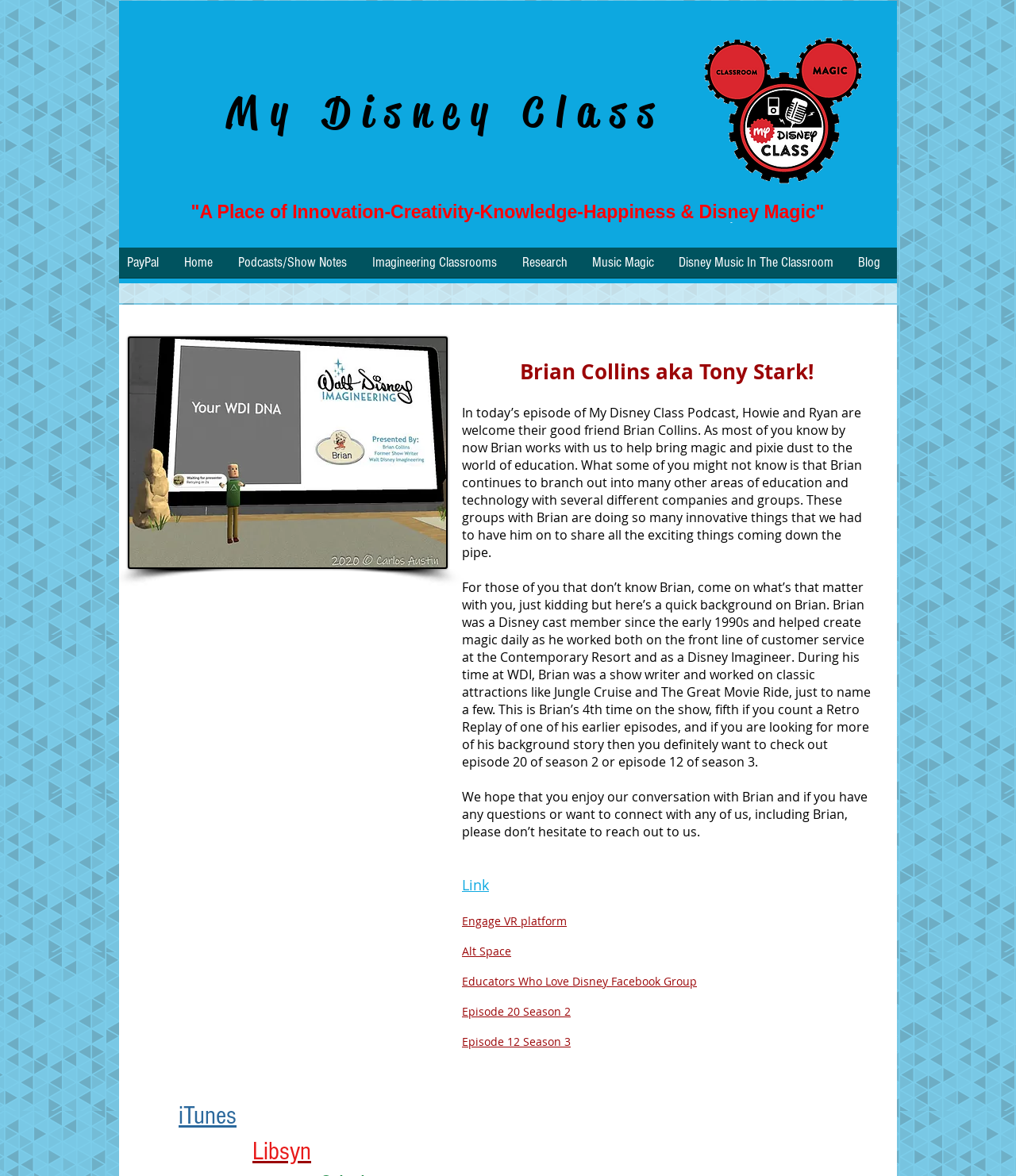Find the bounding box coordinates of the clickable element required to execute the following instruction: "Visit the 'Imagineering Classrooms' page". Provide the coordinates as four float numbers between 0 and 1, i.e., [left, top, right, bottom].

[0.359, 0.211, 0.506, 0.245]